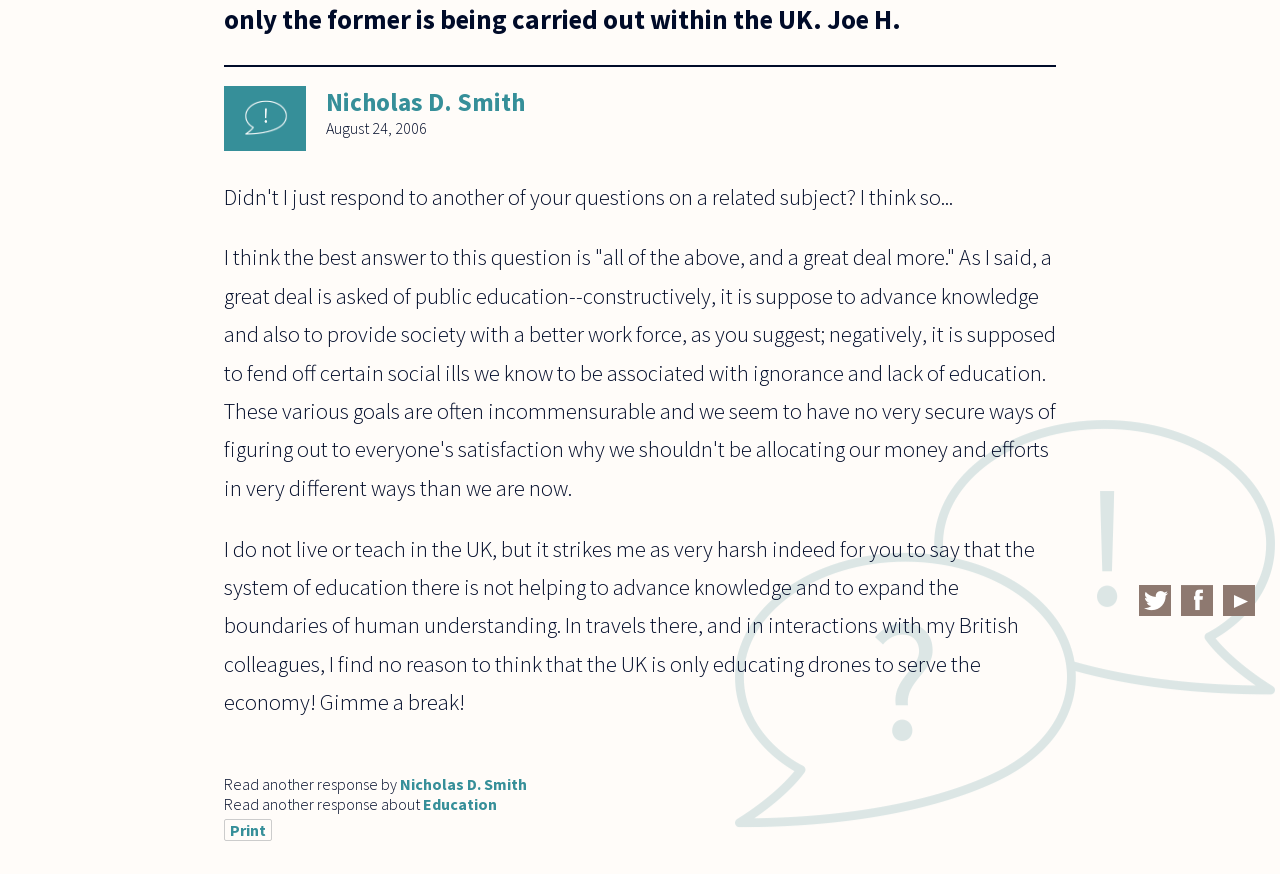Using the description: "Education", identify the bounding box of the corresponding UI element in the screenshot.

[0.33, 0.908, 0.388, 0.931]